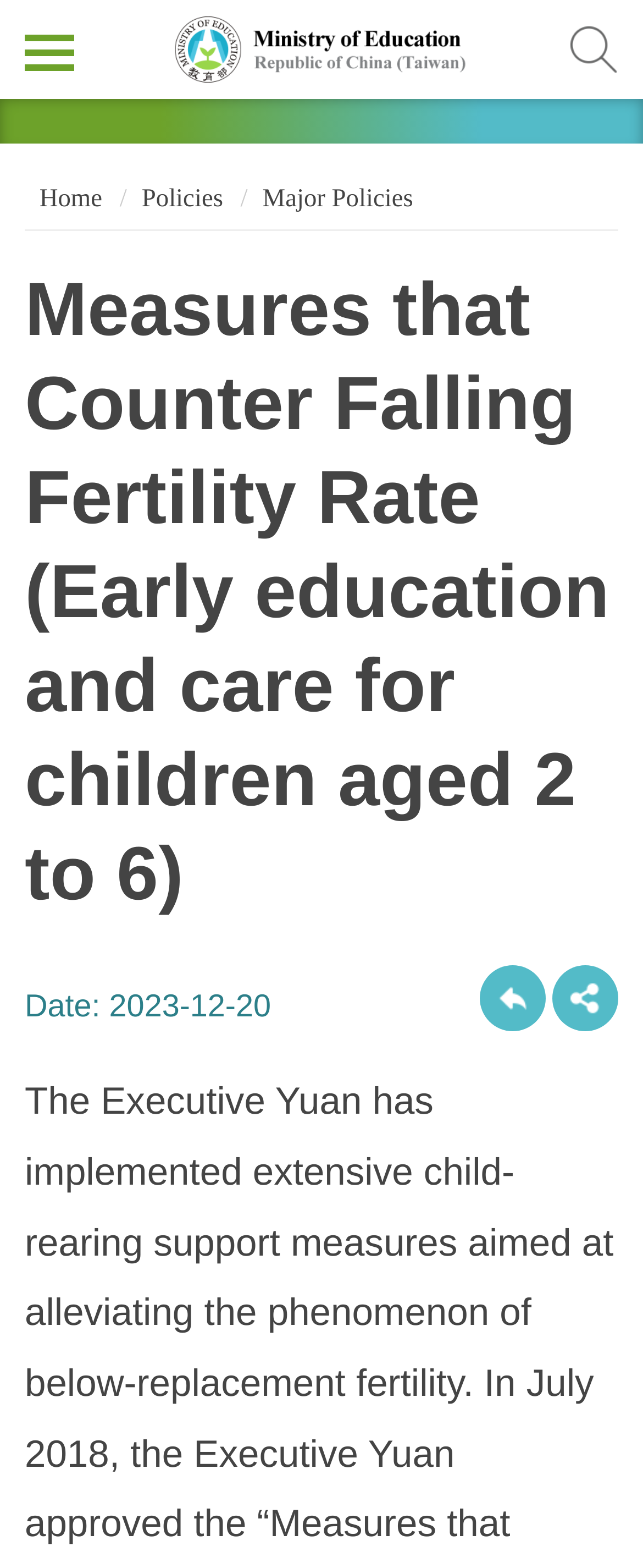Generate a thorough caption that explains the contents of the webpage.

The webpage is about the Ministry of Education in Taiwan, specifically focusing on measures to counter the falling fertility rate, particularly in early education and care for children aged 2 to 6. 

At the top left corner, there is a button labeled "側欄選單" (meaning "sidebar menu" in Chinese), and at the top right corner, there is a button labeled "查詢" (meaning "search" in Chinese). 

Below these buttons, there is a heading that displays the title "Ministry of Education Republic of China (Taiwan)" with an image of the ministry's logo to the right of the text. 

On the left side of the page, there are three links: "Home", "Policies", and "Major Policies", which are likely navigation links to other sections of the website. 

The main content of the page is headed by a title "Measures that Counter Falling Fertility Rate (Early education and care for children aged 2 to 6)", which takes up most of the page's width. 

Below this title, there is a section that displays the date "2023-12-20" with a label "Date:". 

At the bottom of the page, there are two links: "Back to previous page" and a "share" button labeled "分享按鈕" (meaning "share button" in Chinese).